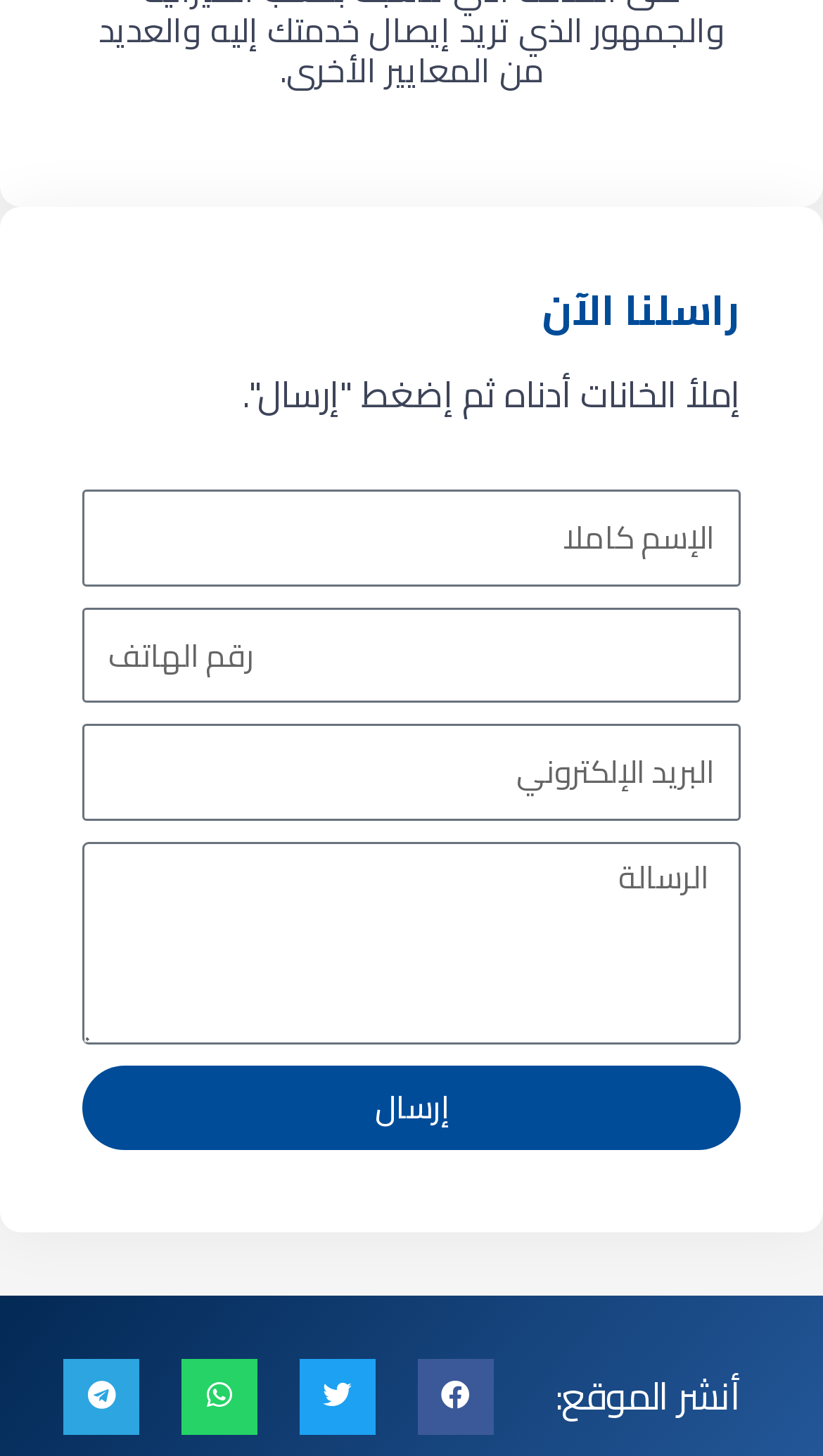Can you provide the bounding box coordinates for the element that should be clicked to implement the instruction: "Type your email address"?

[0.1, 0.497, 0.9, 0.563]